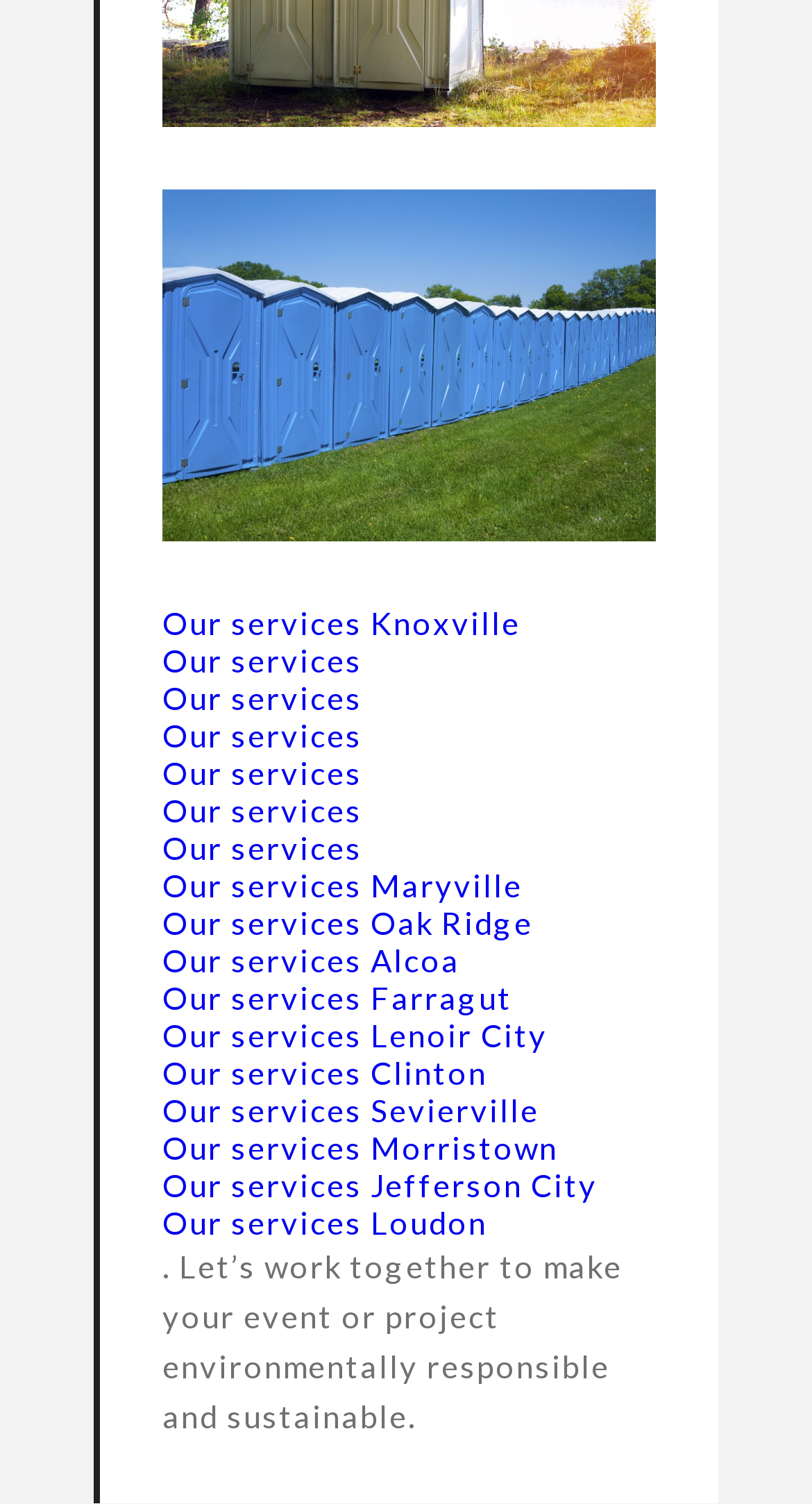Refer to the screenshot and give an in-depth answer to this question: How many locations are listed for services?

There are 12 links listed under 'Our services' with different location names such as Knoxville, Maryville, Oak Ridge, and more, indicating that the website provides services in 12 different locations.